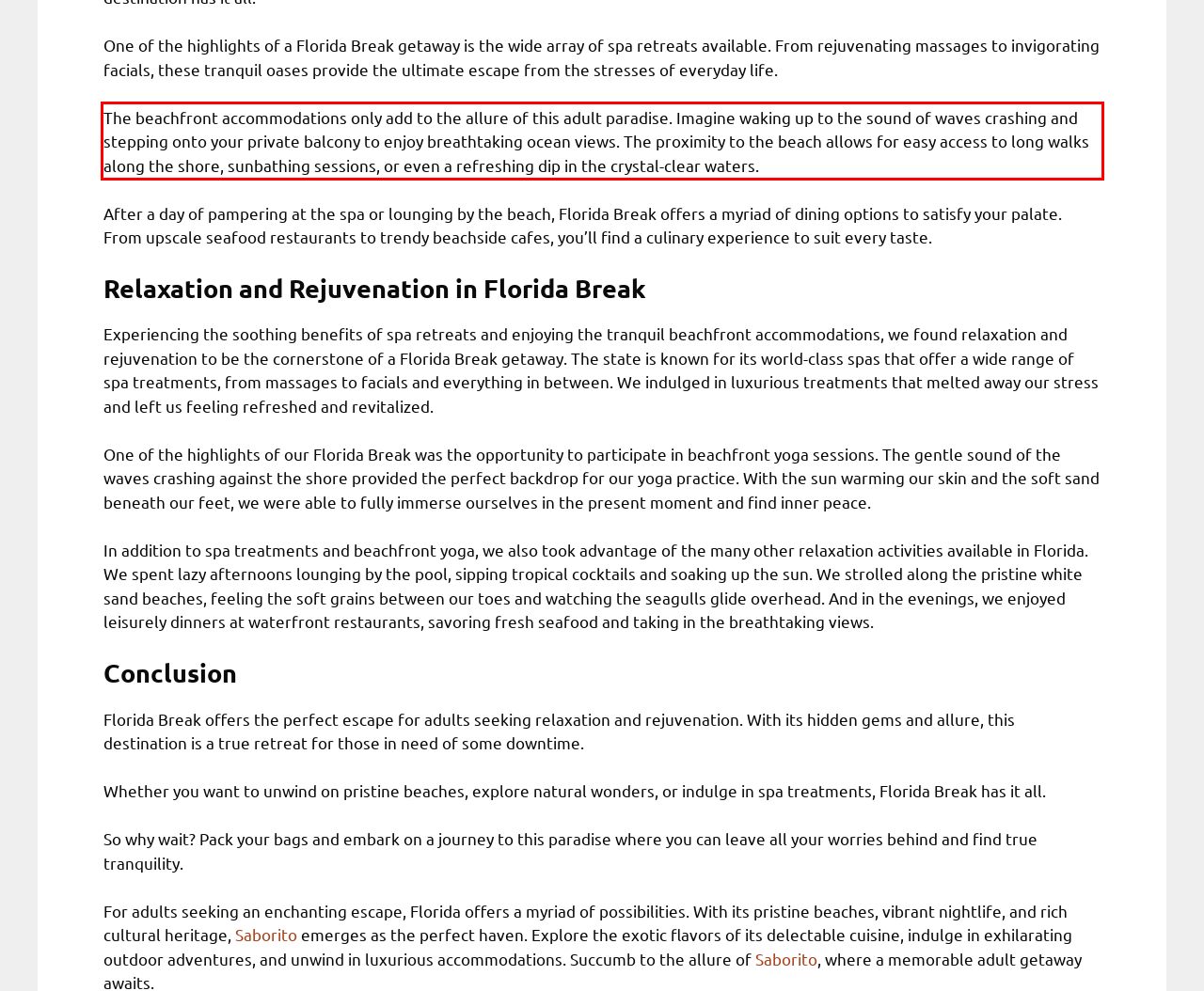Please examine the webpage screenshot containing a red bounding box and use OCR to recognize and output the text inside the red bounding box.

The beachfront accommodations only add to the allure of this adult paradise. Imagine waking up to the sound of waves crashing and stepping onto your private balcony to enjoy breathtaking ocean views. The proximity to the beach allows for easy access to long walks along the shore, sunbathing sessions, or even a refreshing dip in the crystal-clear waters.